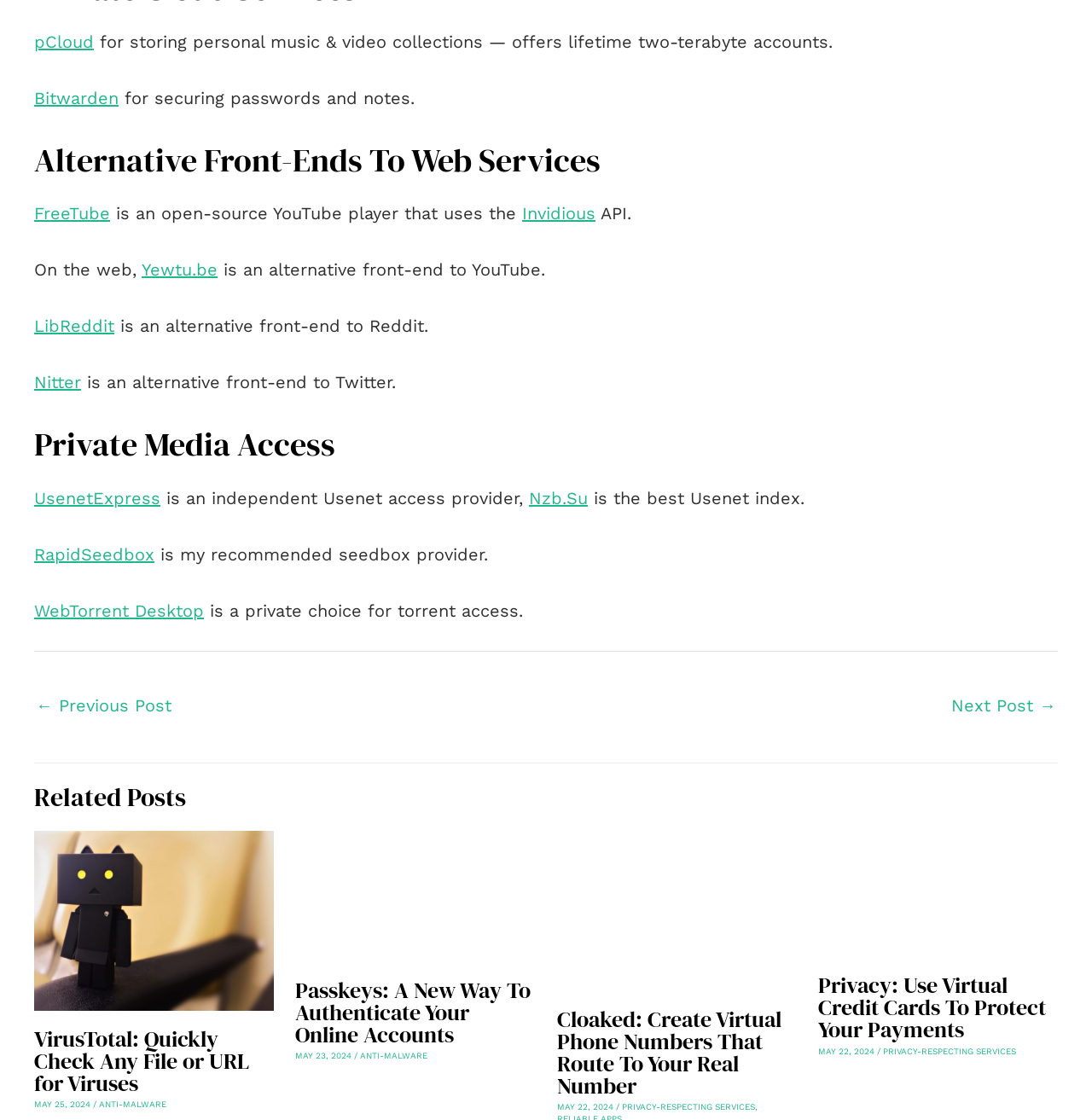Provide the bounding box coordinates for the UI element described in this sentence: "FAQ". The coordinates should be four float values between 0 and 1, i.e., [left, top, right, bottom].

None